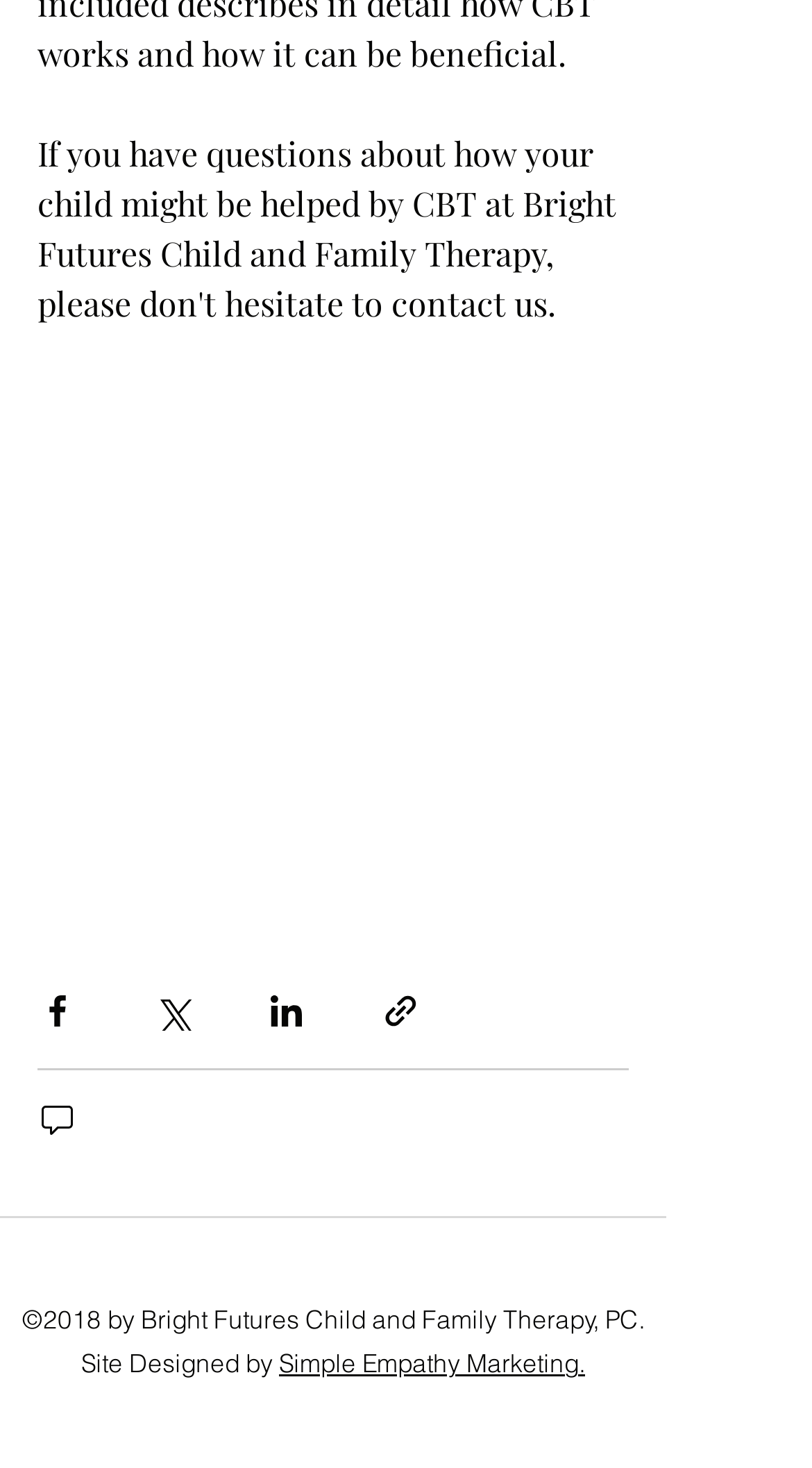Using the information shown in the image, answer the question with as much detail as possible: What is the copyright year?

The text '©2018 by Bright Futures Child and Family Therapy, PC.' is displayed at the bottom of the webpage, indicating that the copyright year is 2018.